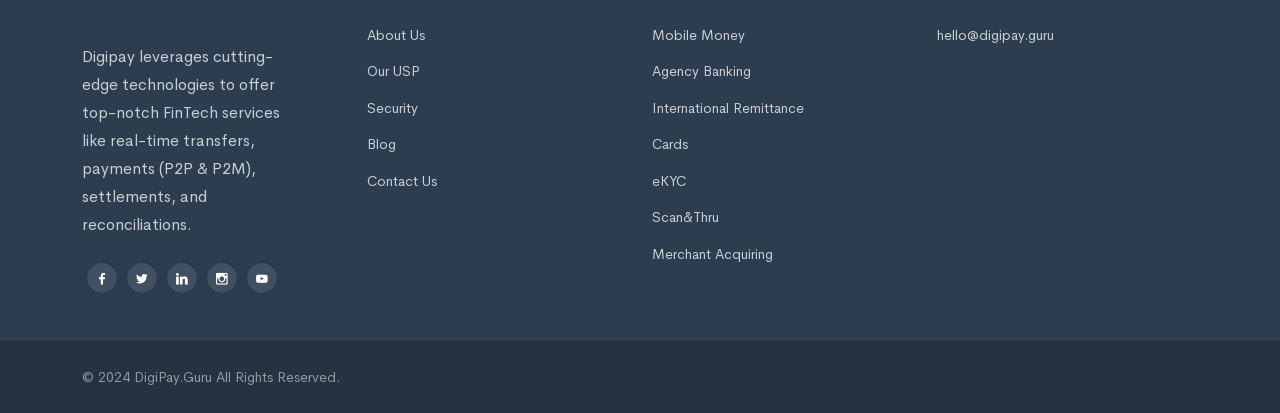Provide a thorough and detailed response to the question by examining the image: 
What year is mentioned in the copyright information?

The copyright information is located at the bottom of the webpage and mentions the year '2024' along with the company name 'DigiPay.Guru'.